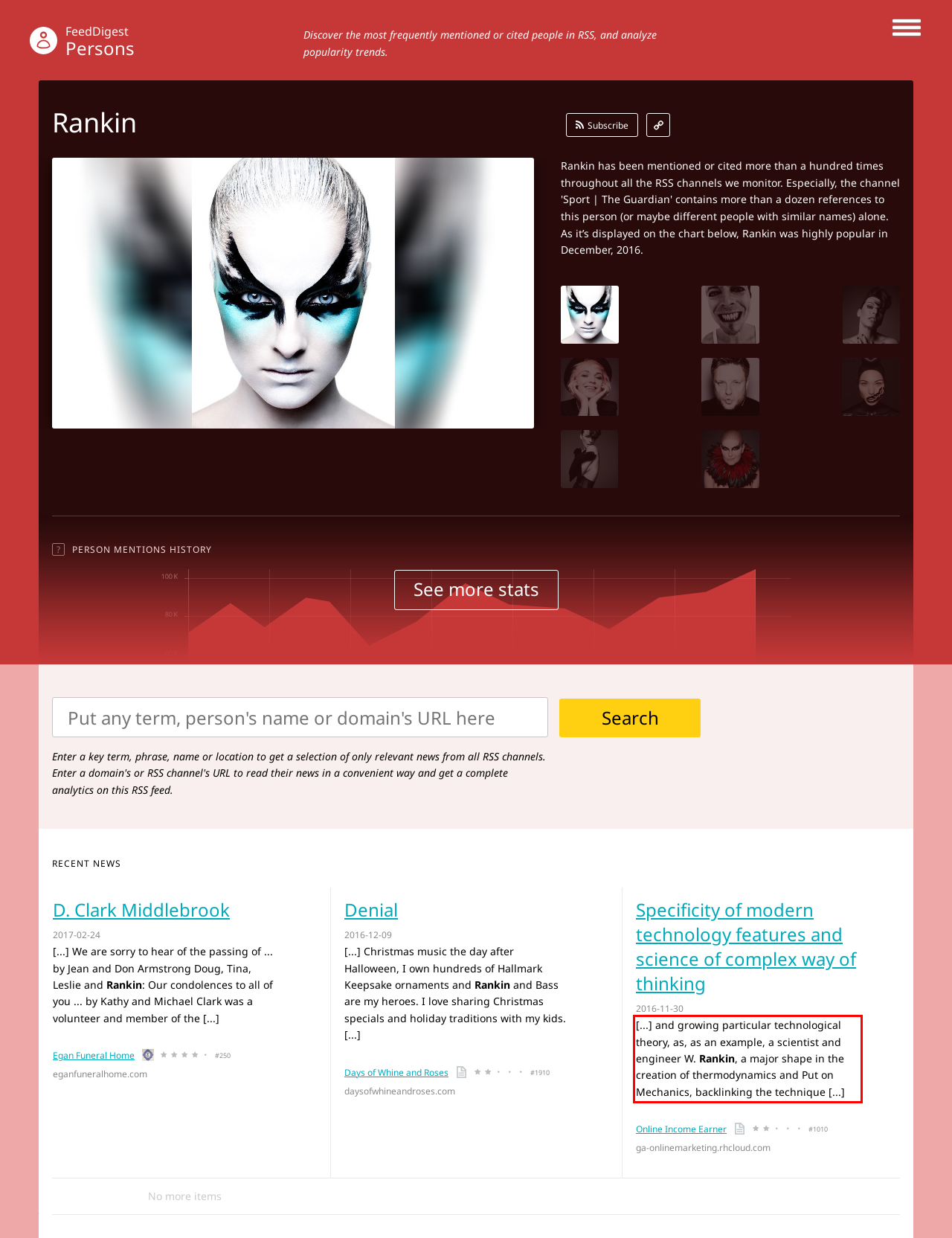Using the provided webpage screenshot, identify and read the text within the red rectangle bounding box.

[...] and growing particular technological theory, as, as an example, a scientist and engineer W. Rankin, a major shape in the creation of thermodynamics and Put on Mechanics, backlinking the technique [...]